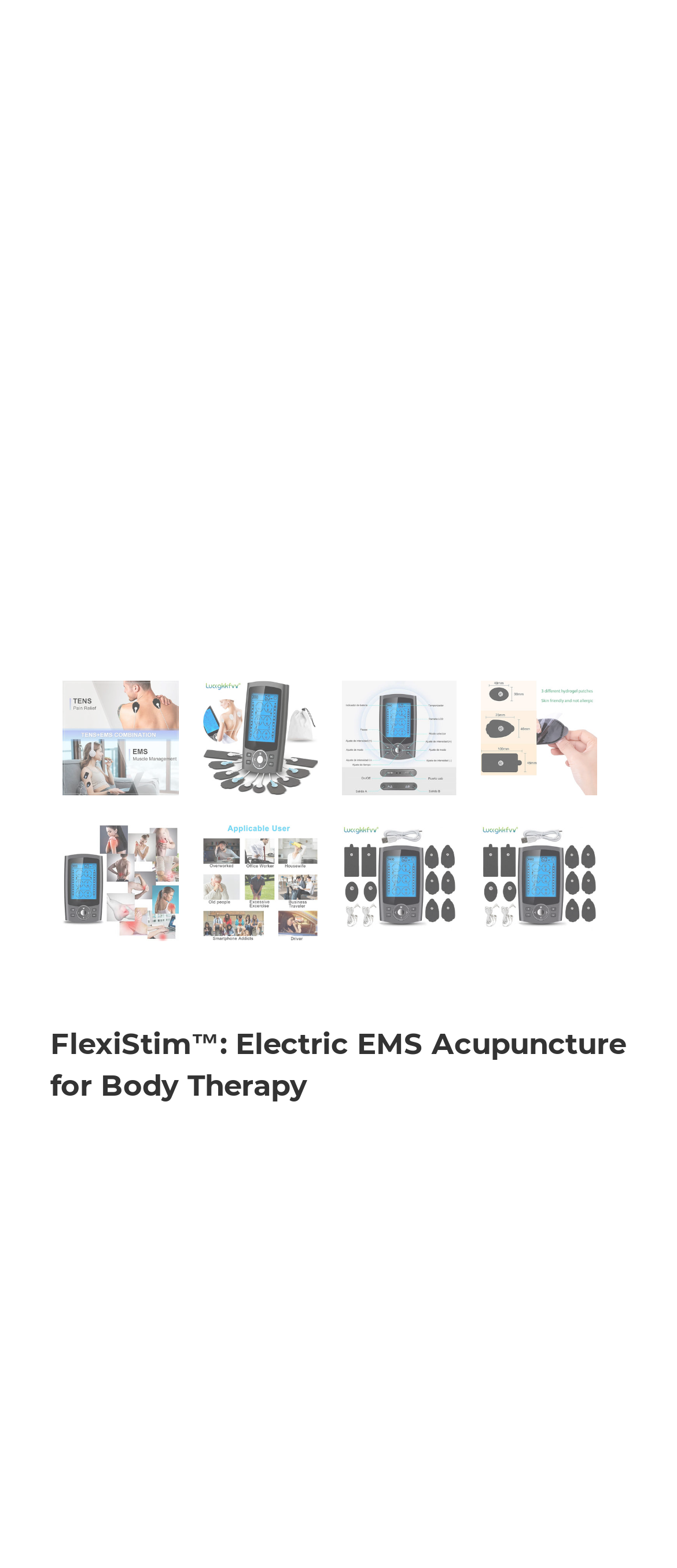Identify the bounding box coordinates of the region I need to click to complete this instruction: "change the quantity".

[0.187, 0.803, 0.8, 0.852]